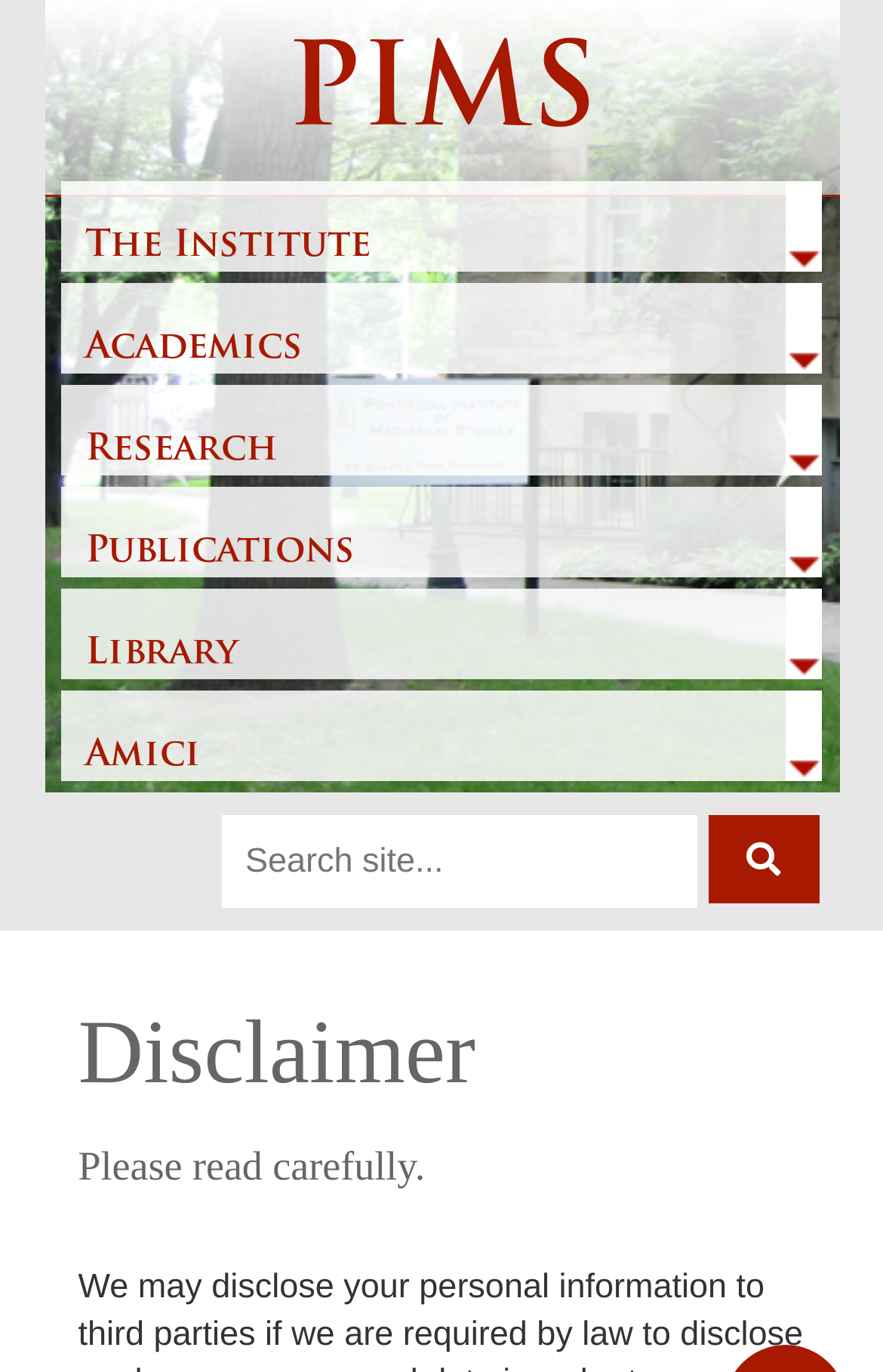Identify the bounding box coordinates of the HTML element based on this description: "PIMSPontifical Instituteof Mediaeval Studies".

[0.324, 0.028, 0.676, 0.112]